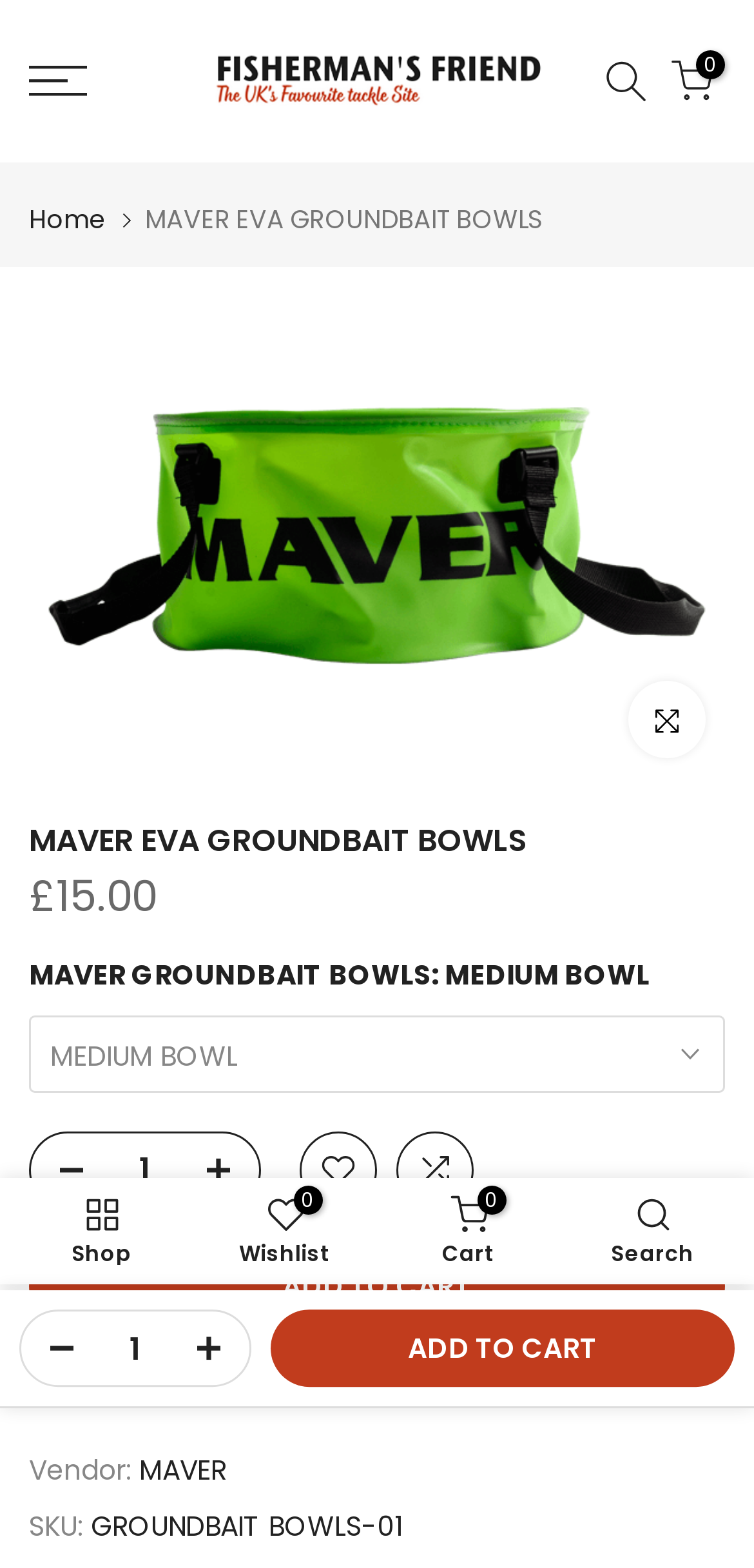Please specify the bounding box coordinates in the format (top-left x, top-left y, bottom-right x, bottom-right y), with all values as floating point numbers between 0 and 1. Identify the bounding box of the UI element described by: input value="1" name="quantity" value="1"

[0.135, 0.836, 0.224, 0.883]